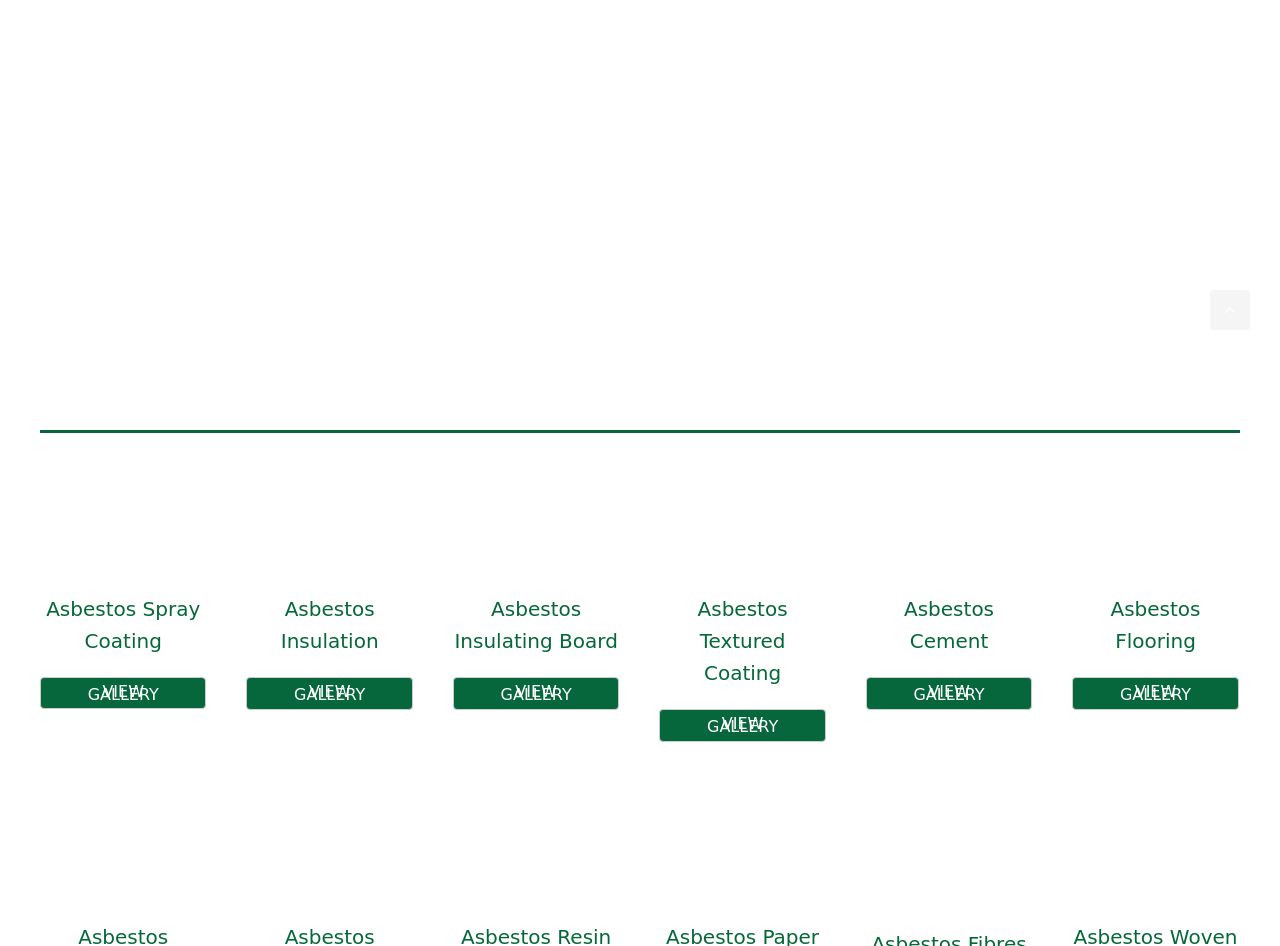Please determine the bounding box coordinates of the clickable area required to carry out the following instruction: "Scroll back to top". The coordinates must be four float numbers between 0 and 1, represented as [left, top, right, bottom].

[0.945, 0.307, 0.977, 0.349]